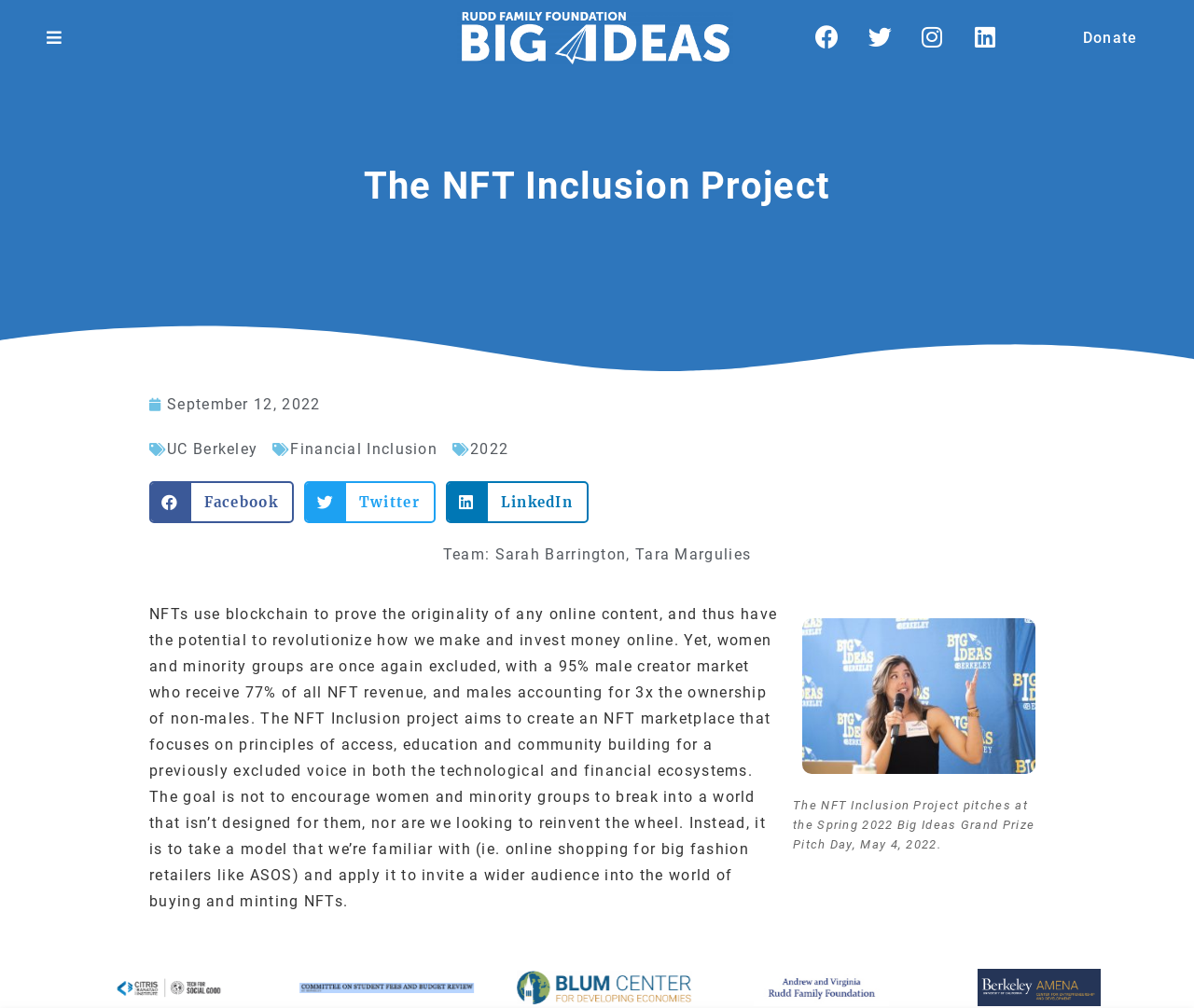Using the given description, provide the bounding box coordinates formatted as (top-left x, top-left y, bottom-right x, bottom-right y), with all values being floating point numbers between 0 and 1. Description: Donate

[0.883, 0.016, 0.976, 0.059]